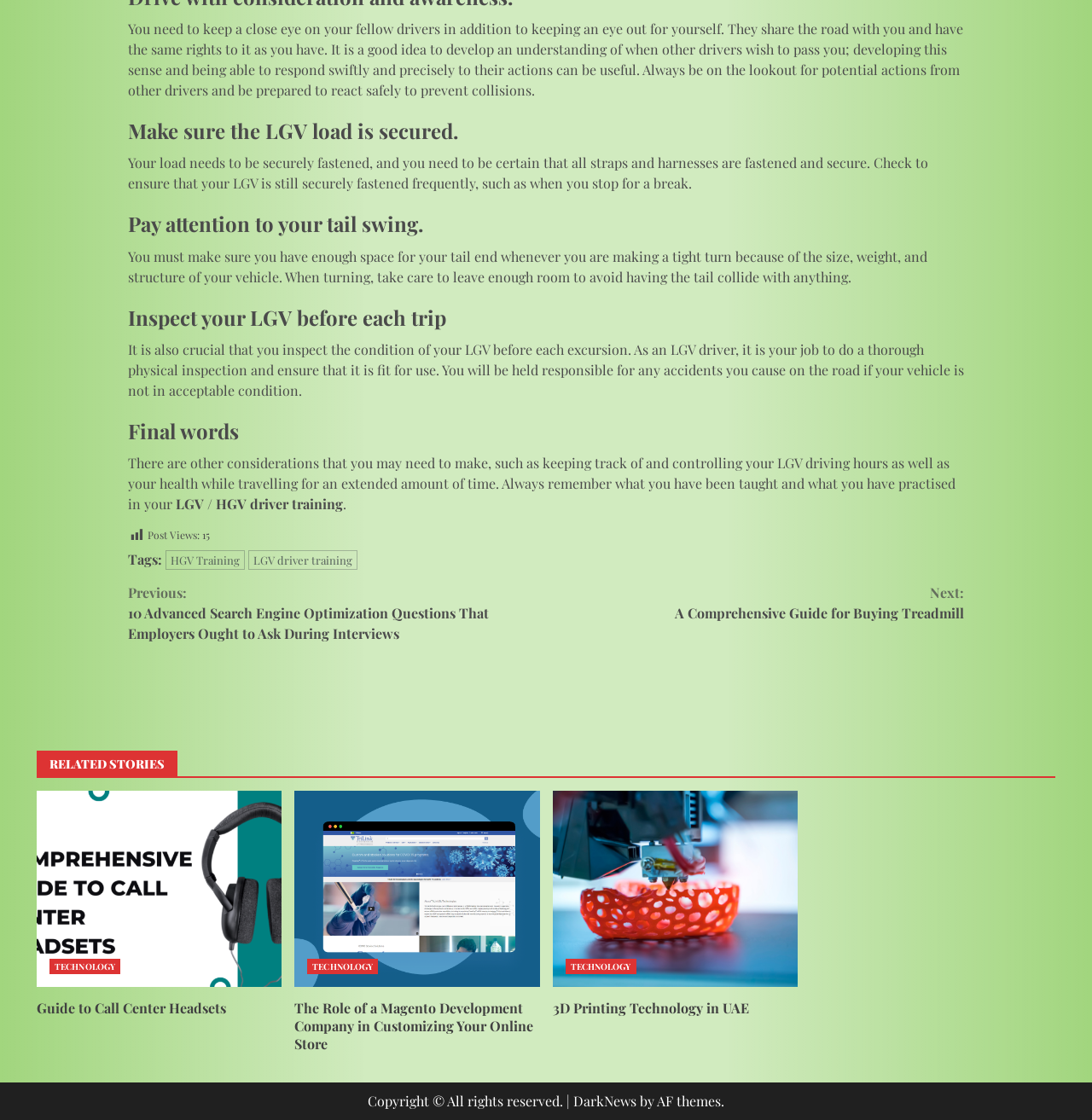Can you find the bounding box coordinates for the element to click on to achieve the instruction: "Read 'Guide to Call Center Headsets'"?

[0.034, 0.706, 0.258, 0.881]